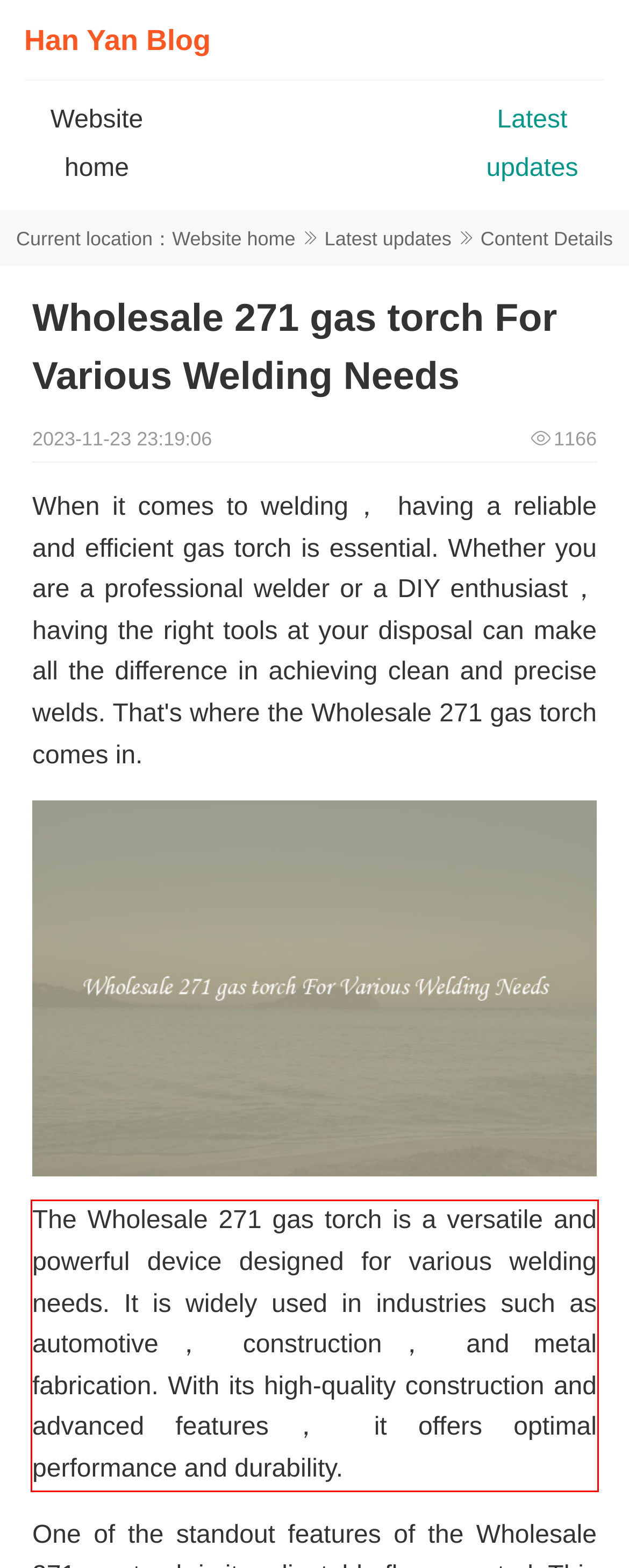Using the provided screenshot of a webpage, recognize the text inside the red rectangle bounding box by performing OCR.

The Wholesale 271 gas torch is a versatile and powerful device designed for various welding needs. It is widely used in industries such as automotive， construction， and metal fabrication. With its high-quality construction and advanced features， it offers optimal performance and durability.